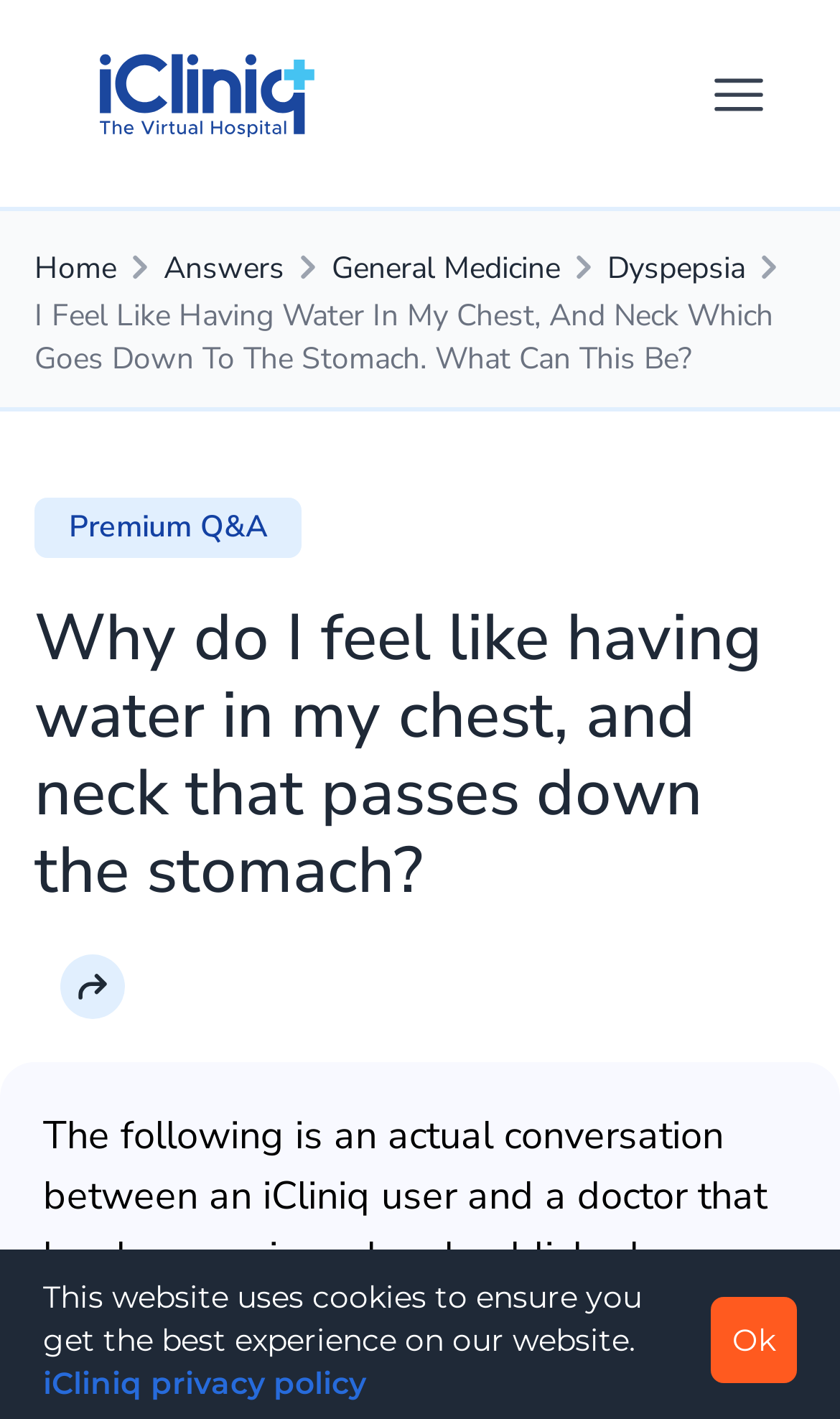Analyze the image and answer the question with as much detail as possible: 
What is the purpose of the 'Premium Q&A' link?

The 'Premium Q&A' link is likely used to access premium Q&A content, as indicated by the static text above it, which mentions an actual conversation between an iCliniq user and a doctor that has been reviewed and published as a Premium Q&A.